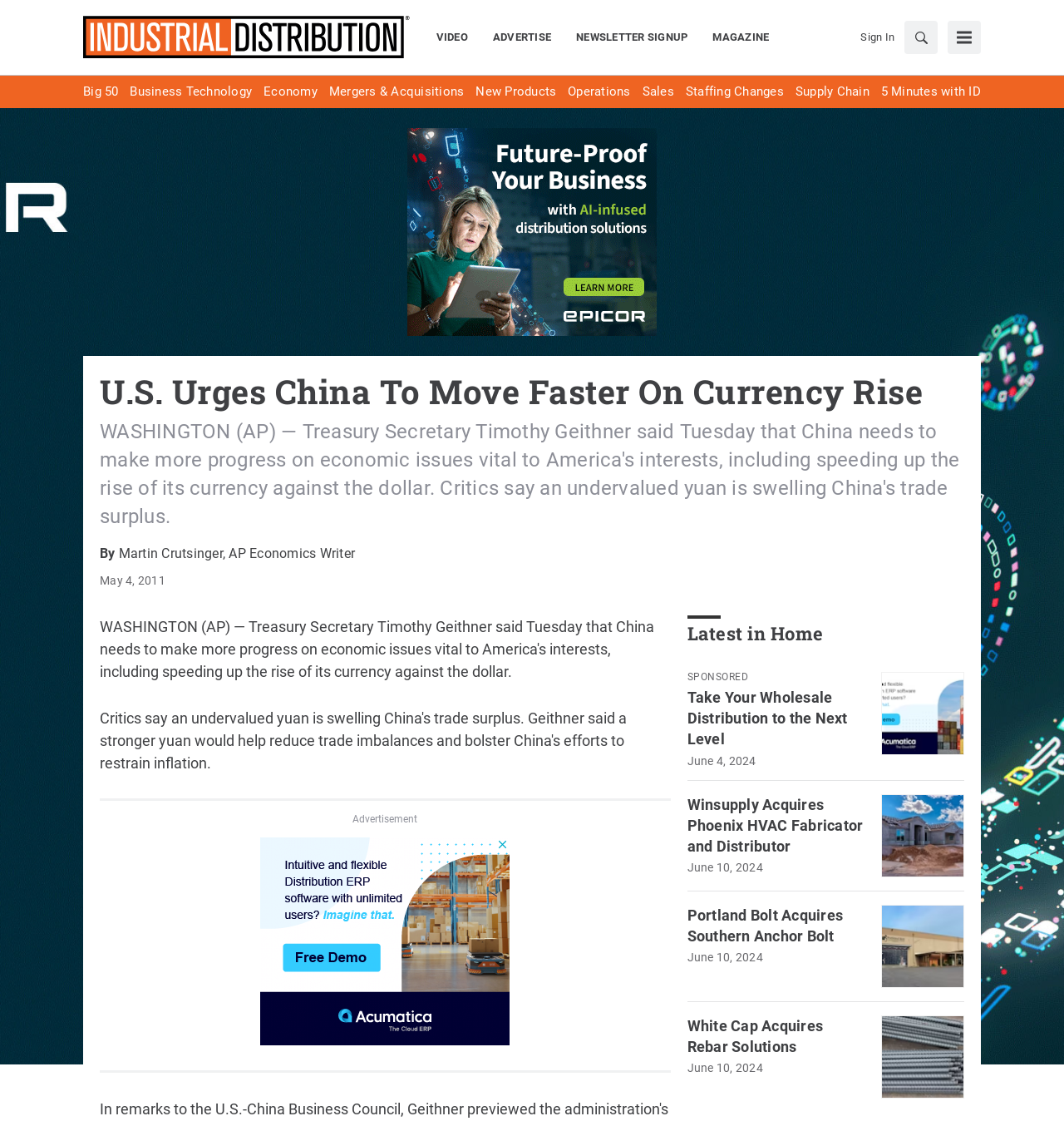Determine the bounding box coordinates for the area that needs to be clicked to fulfill this task: "Learn more about Industrial Distribution". The coordinates must be given as four float numbers between 0 and 1, i.e., [left, top, right, bottom].

[0.078, 0.011, 0.385, 0.056]